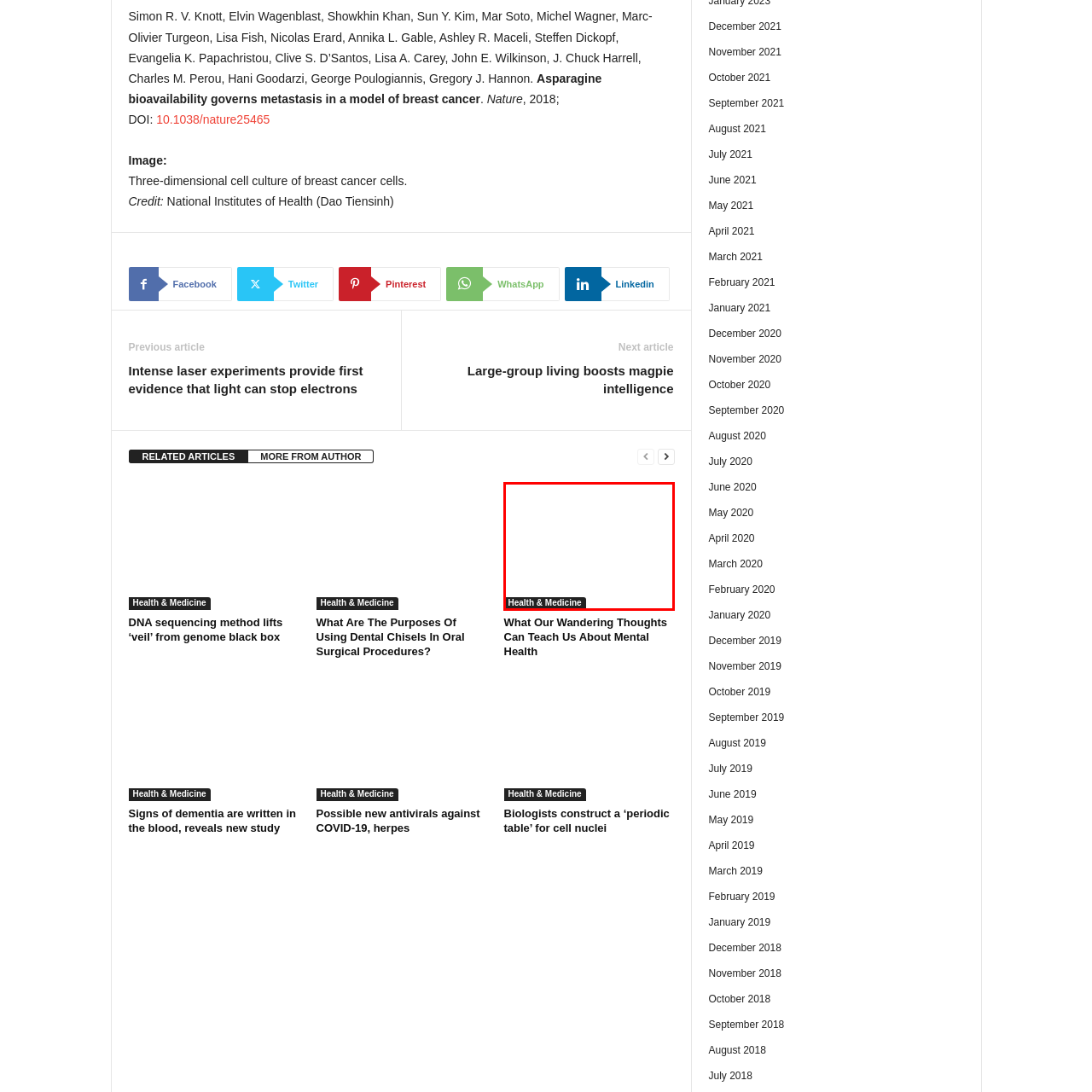Please analyze the portion of the image highlighted by the red bounding box and respond to the following question with a detailed explanation based on what you see: What is the purpose of the article?

The context of the article implies that its purpose is to inform and educate the audience about health-related matters, highlighting the importance of ongoing research and developments in this vital area.